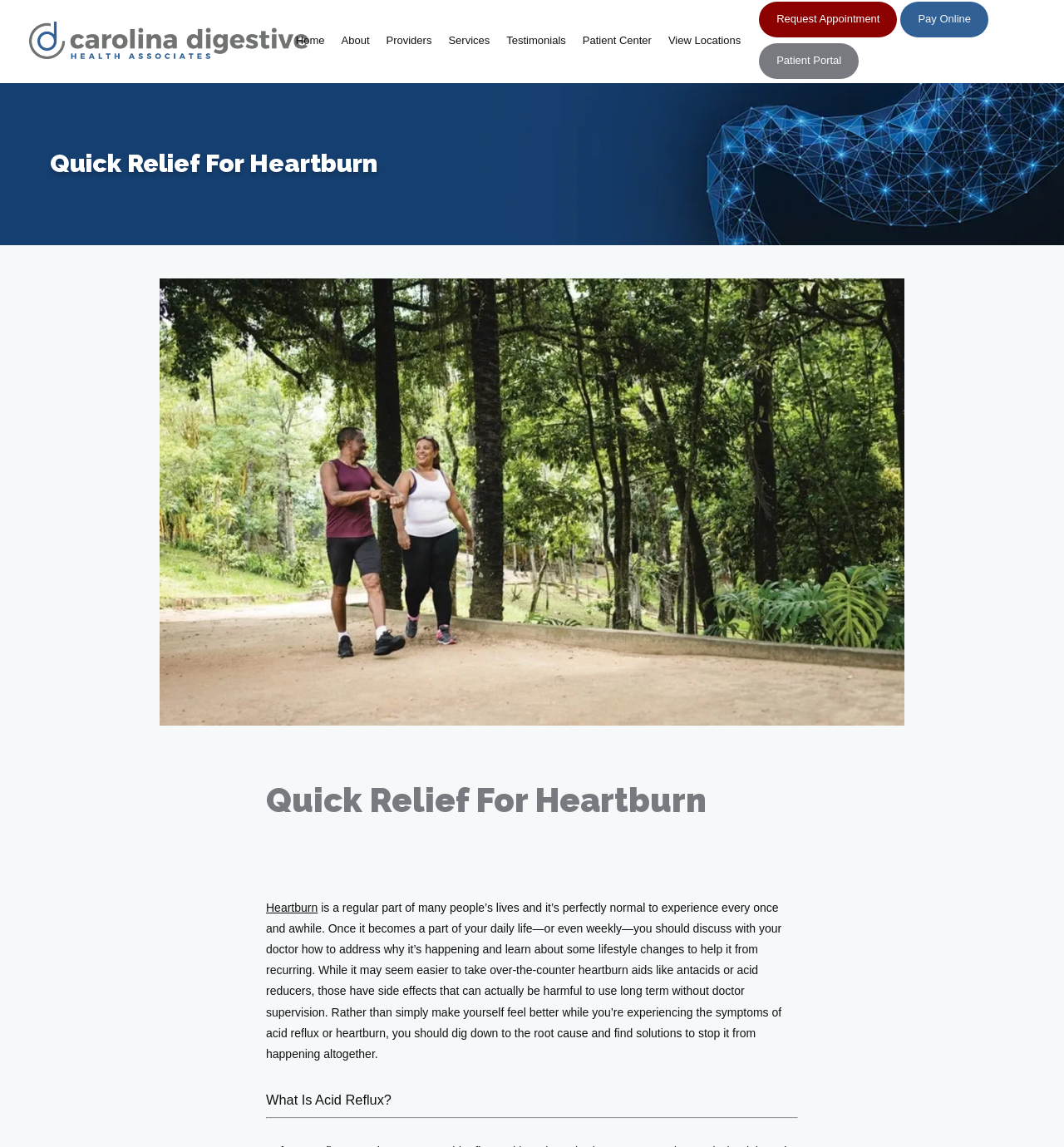What is the main topic of this webpage?
Make sure to answer the question with a detailed and comprehensive explanation.

Based on the webpage content, the main topic is heartburn, which is discussed in detail, including its causes, symptoms, and treatment options.